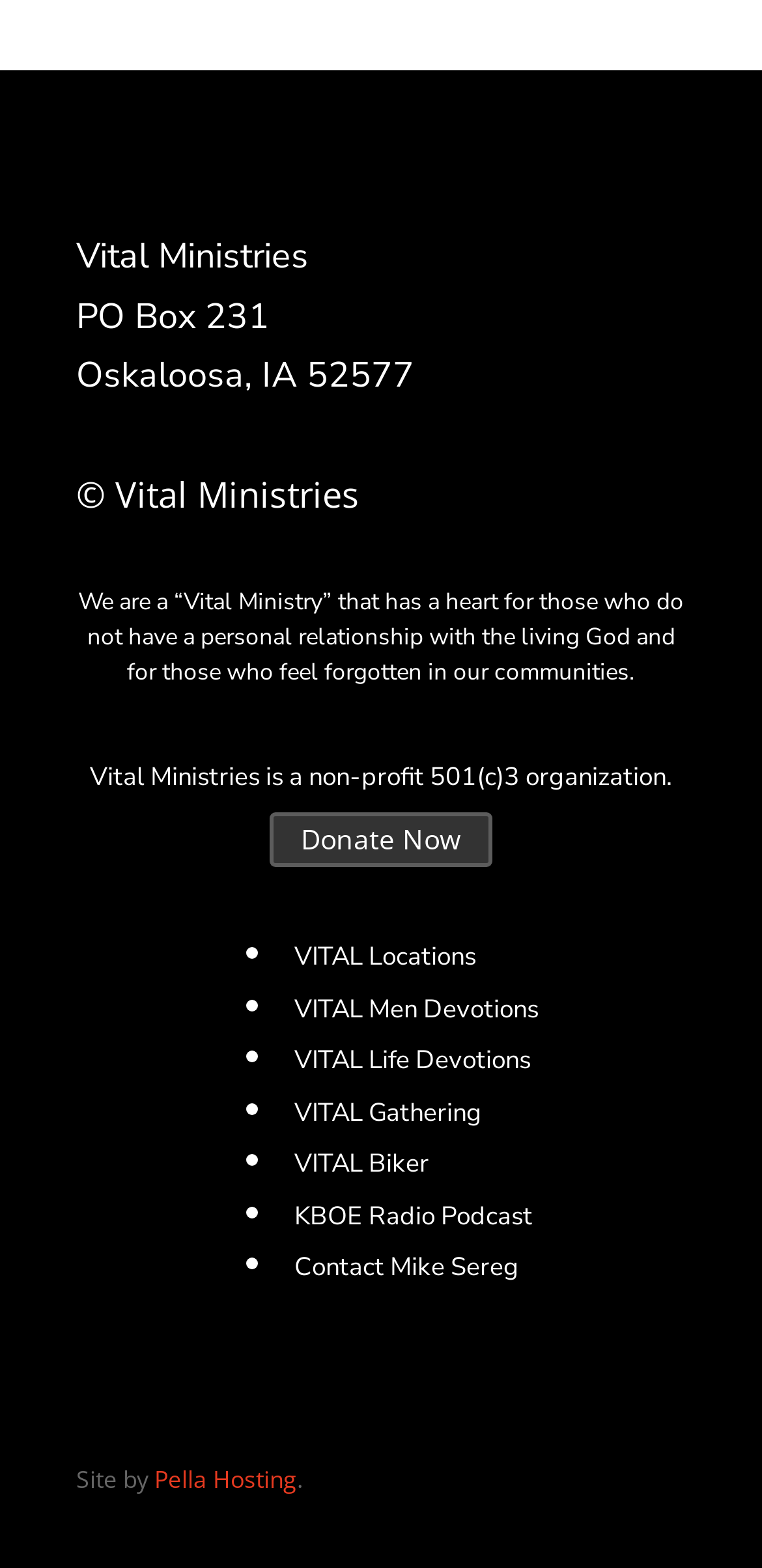Please identify the bounding box coordinates of the clickable region that I should interact with to perform the following instruction: "Visit VITAL Locations". The coordinates should be expressed as four float numbers between 0 and 1, i.e., [left, top, right, bottom].

[0.386, 0.599, 0.625, 0.621]